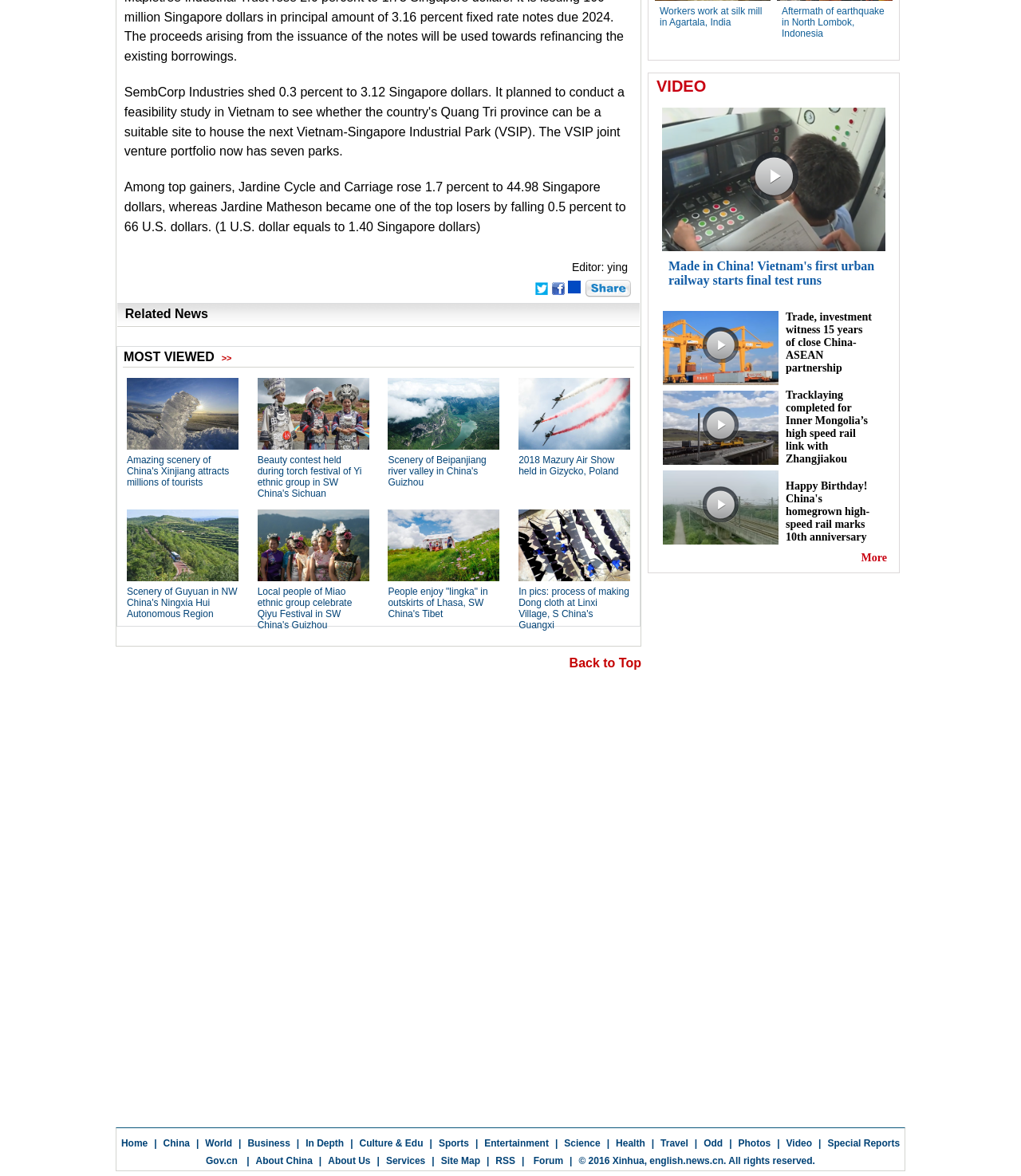Identify the bounding box coordinates for the UI element described as follows: Gov.cn. Use the format (top-left x, top-left y, bottom-right x, bottom-right y) and ensure all values are floating point numbers between 0 and 1.

[0.202, 0.982, 0.233, 0.992]